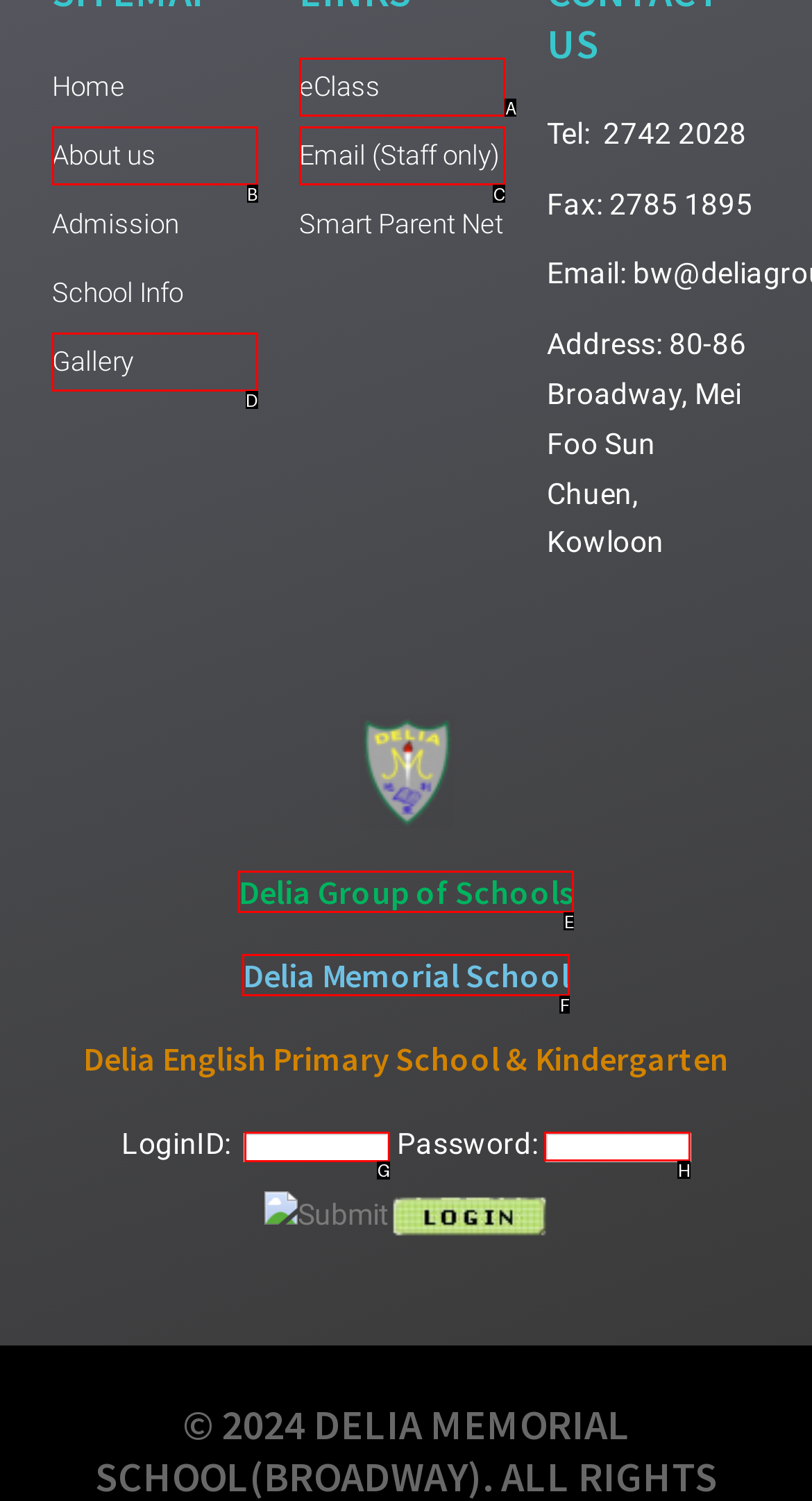Determine which option you need to click to execute the following task: Enter login ID. Provide your answer as a single letter.

G